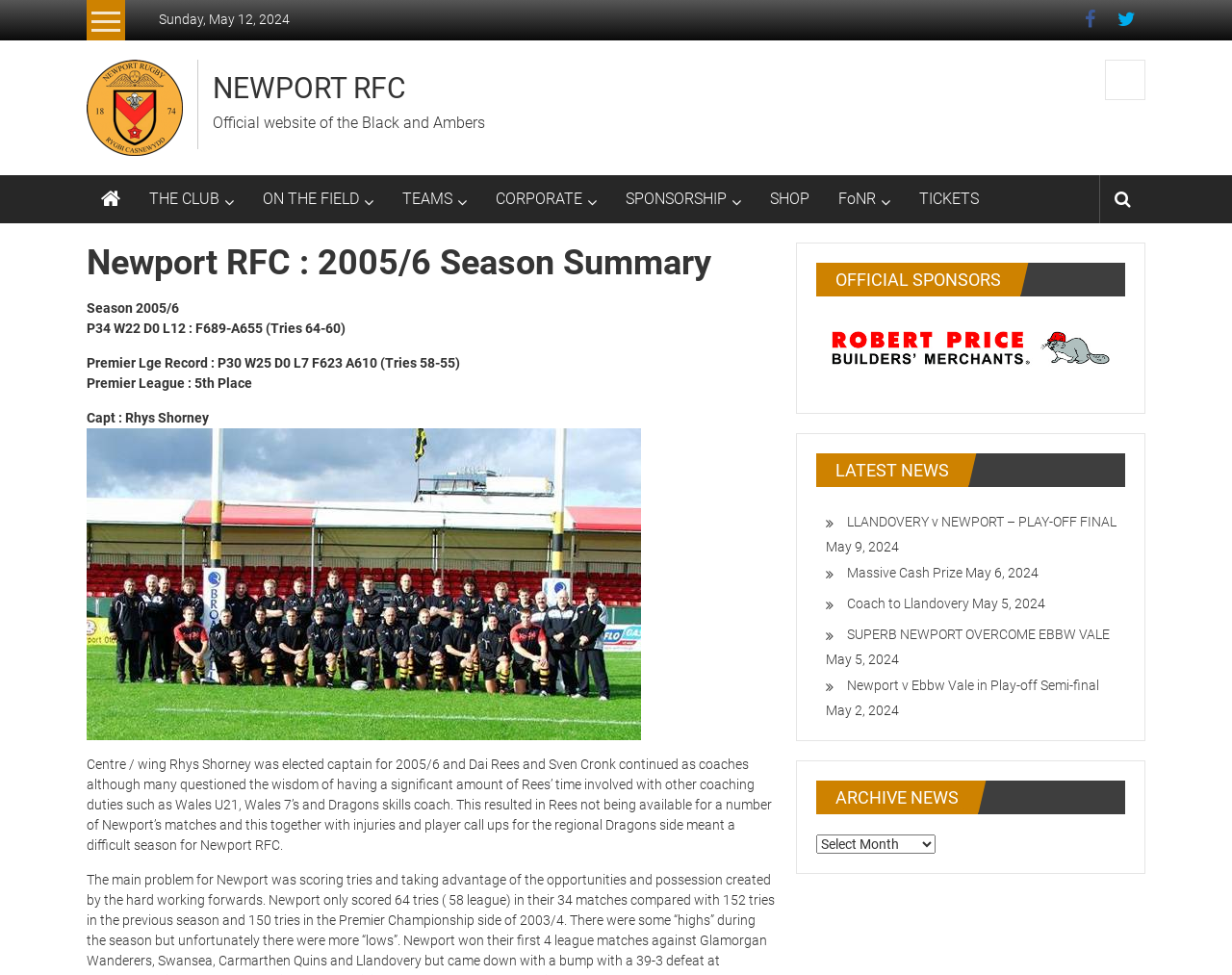What is the name of the coach who was not always available for Newport RFC matches?
Using the image, elaborate on the answer with as much detail as possible.

I found the coach's name by reading the static text elements in the section about the 2005/6 season summary, where I saw the text mentioning Dai Rees' other coaching duties and his unavailability for some Newport RFC matches.